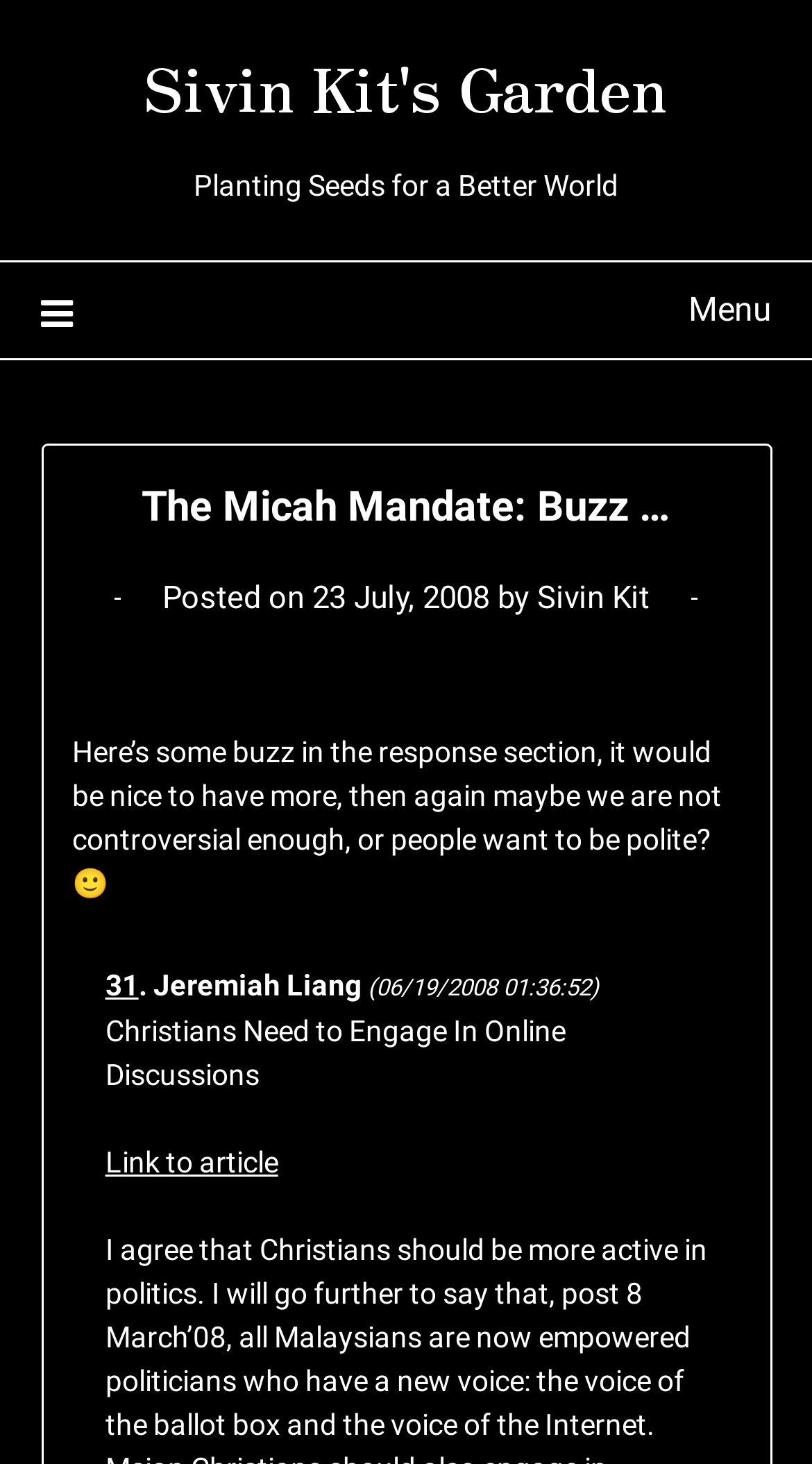Answer the following query concisely with a single word or phrase:
What is the topic of the article linked by Jeremiah Liang?

Christians Need to Engage In Online Discussions